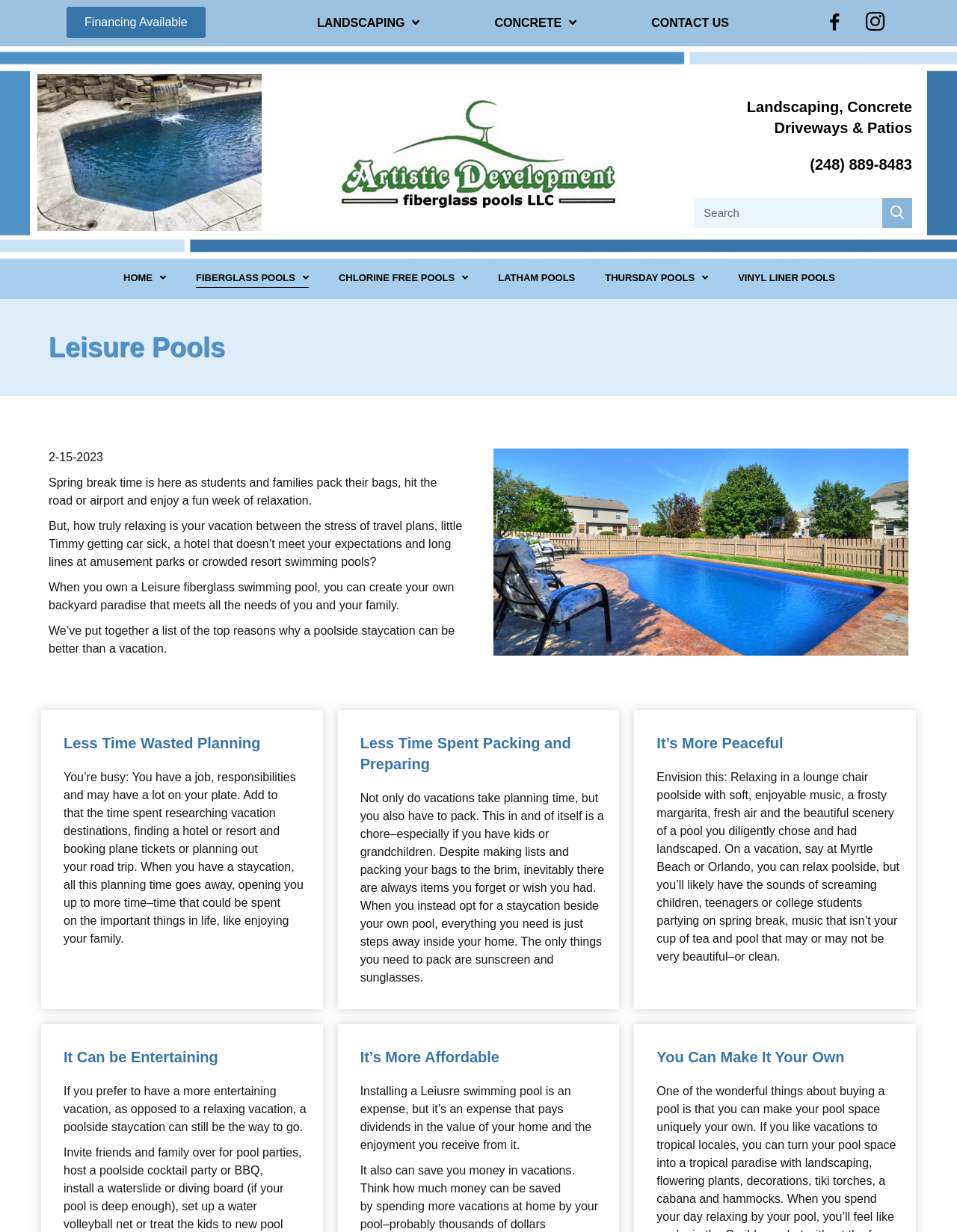Use a single word or phrase to answer the question: What are the benefits of owning a Leisure fiberglass swimming pool?

Less time wasted planning, more peaceful, entertaining, and affordable